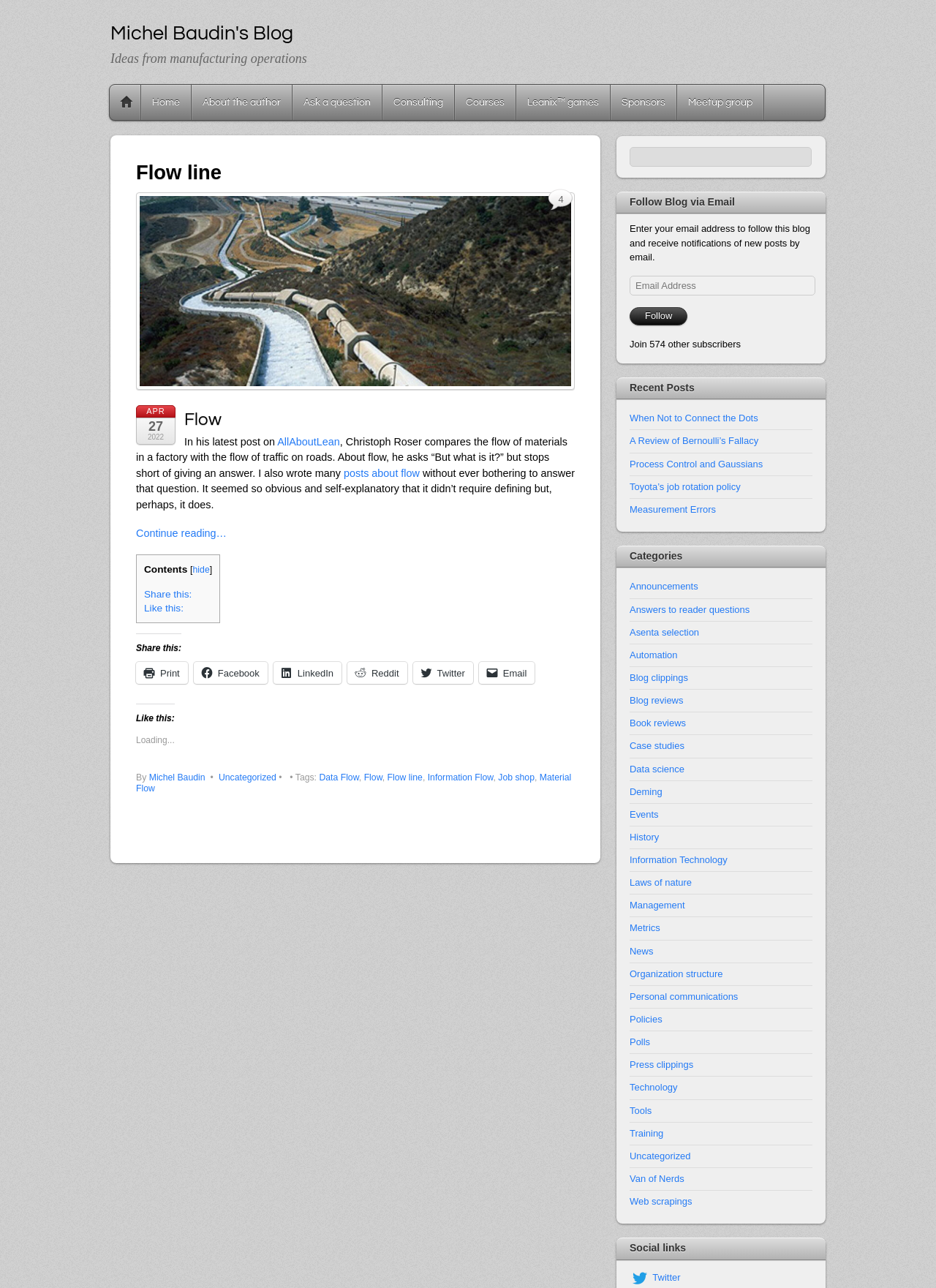Provide a one-word or one-phrase answer to the question:
What is the topic of the latest post?

Flow